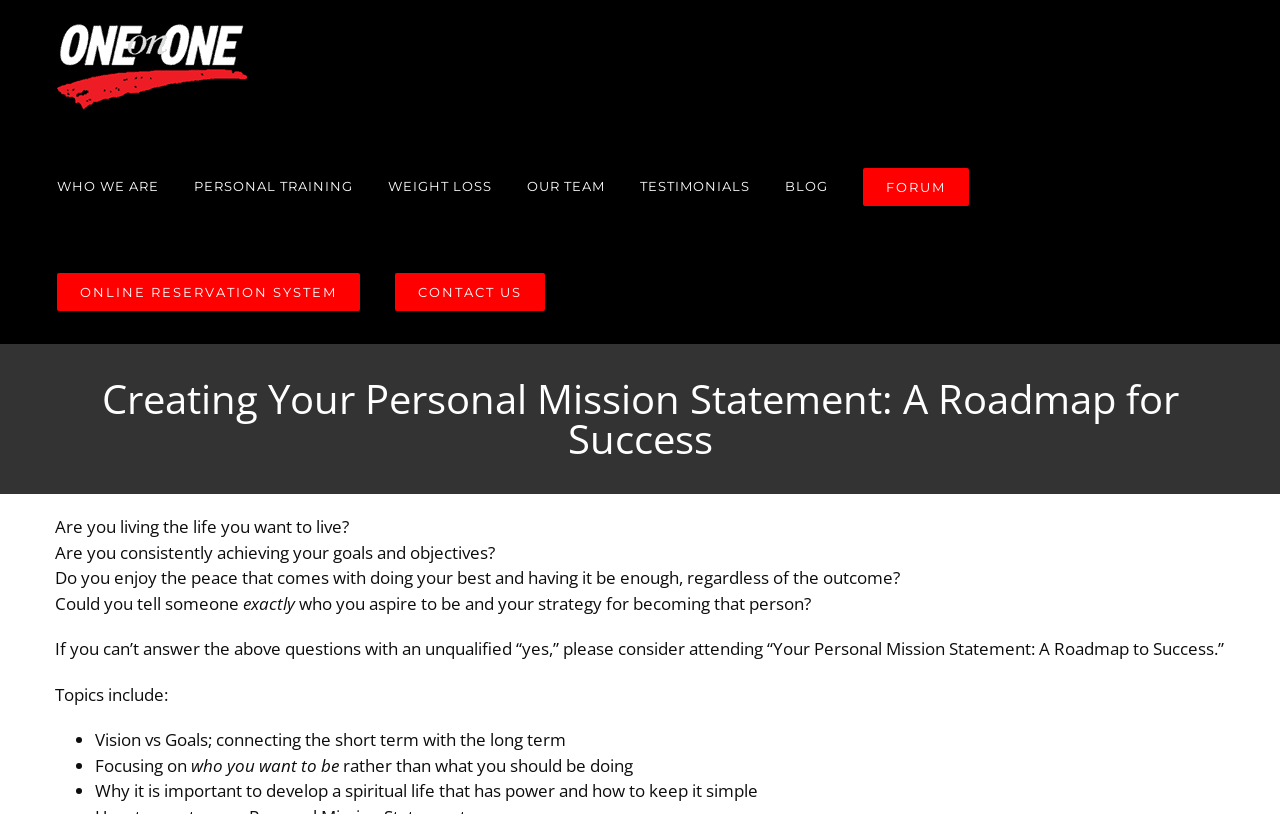Find and provide the bounding box coordinates for the UI element described with: "products".

None